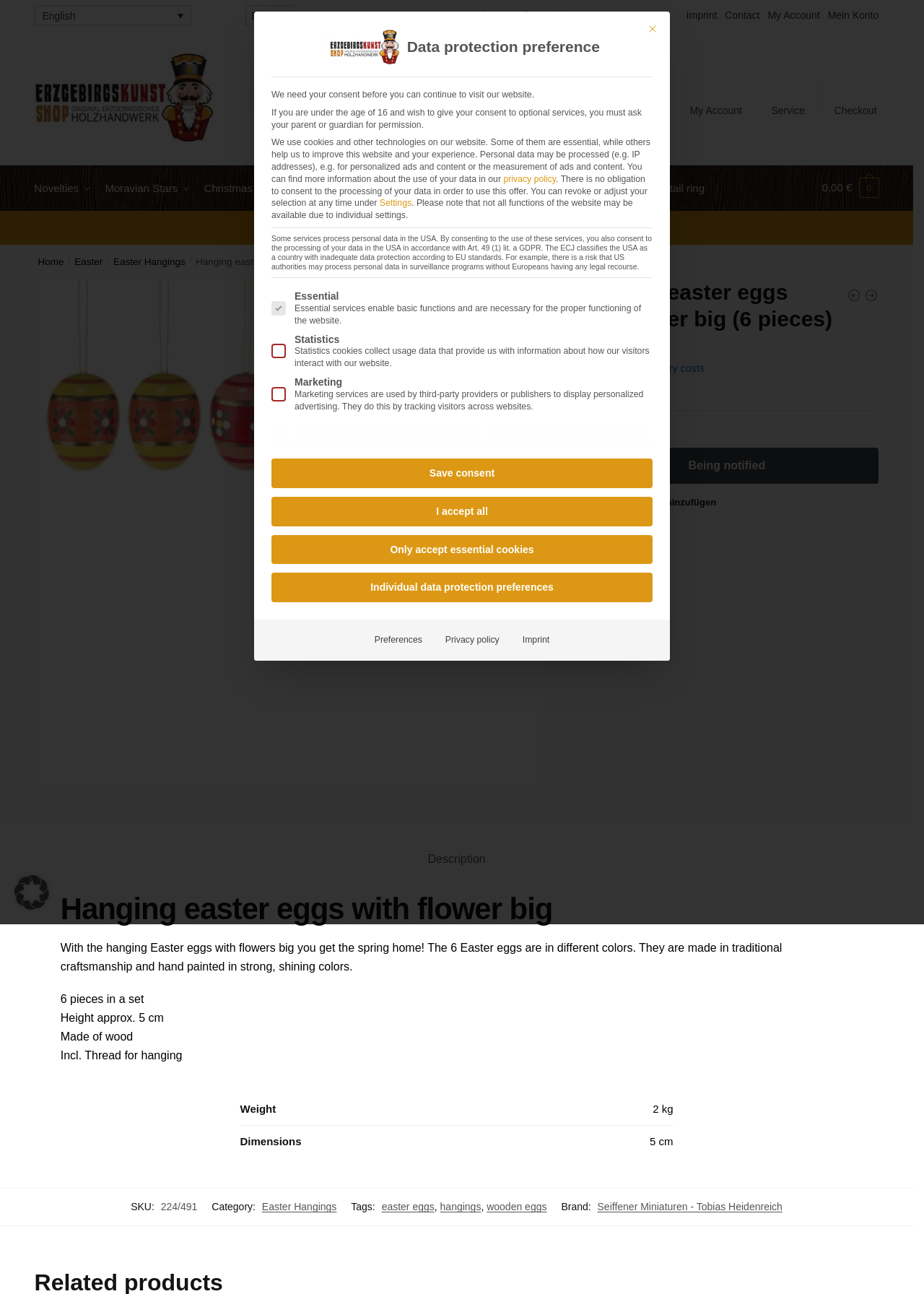Can you find and generate the webpage's heading?

Hanging easter eggs with flower big (6 pieces)